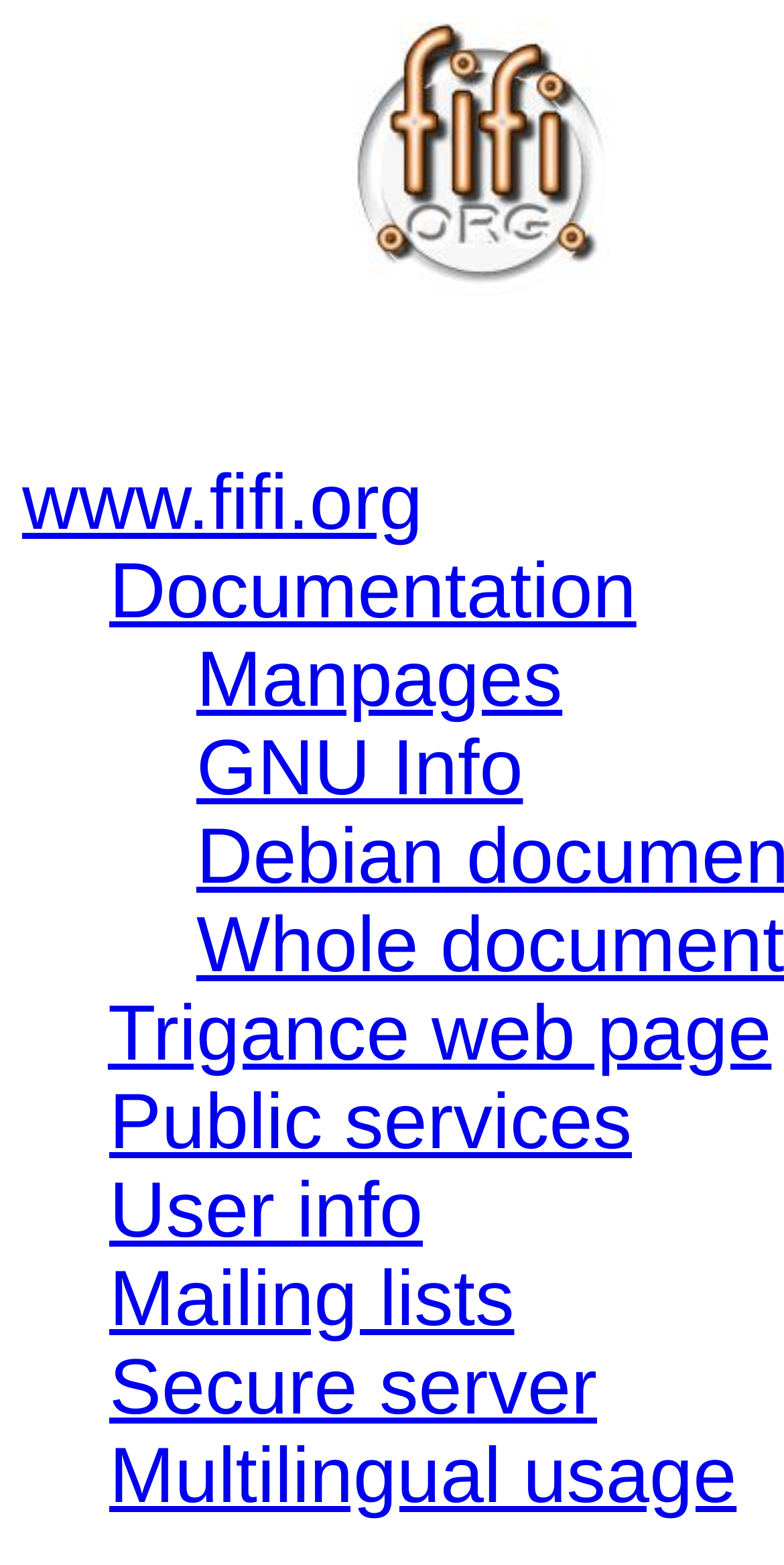Determine the bounding box coordinates of the element's region needed to click to follow the instruction: "access the manpages". Provide these coordinates as four float numbers between 0 and 1, formatted as [left, top, right, bottom].

[0.25, 0.407, 0.717, 0.463]